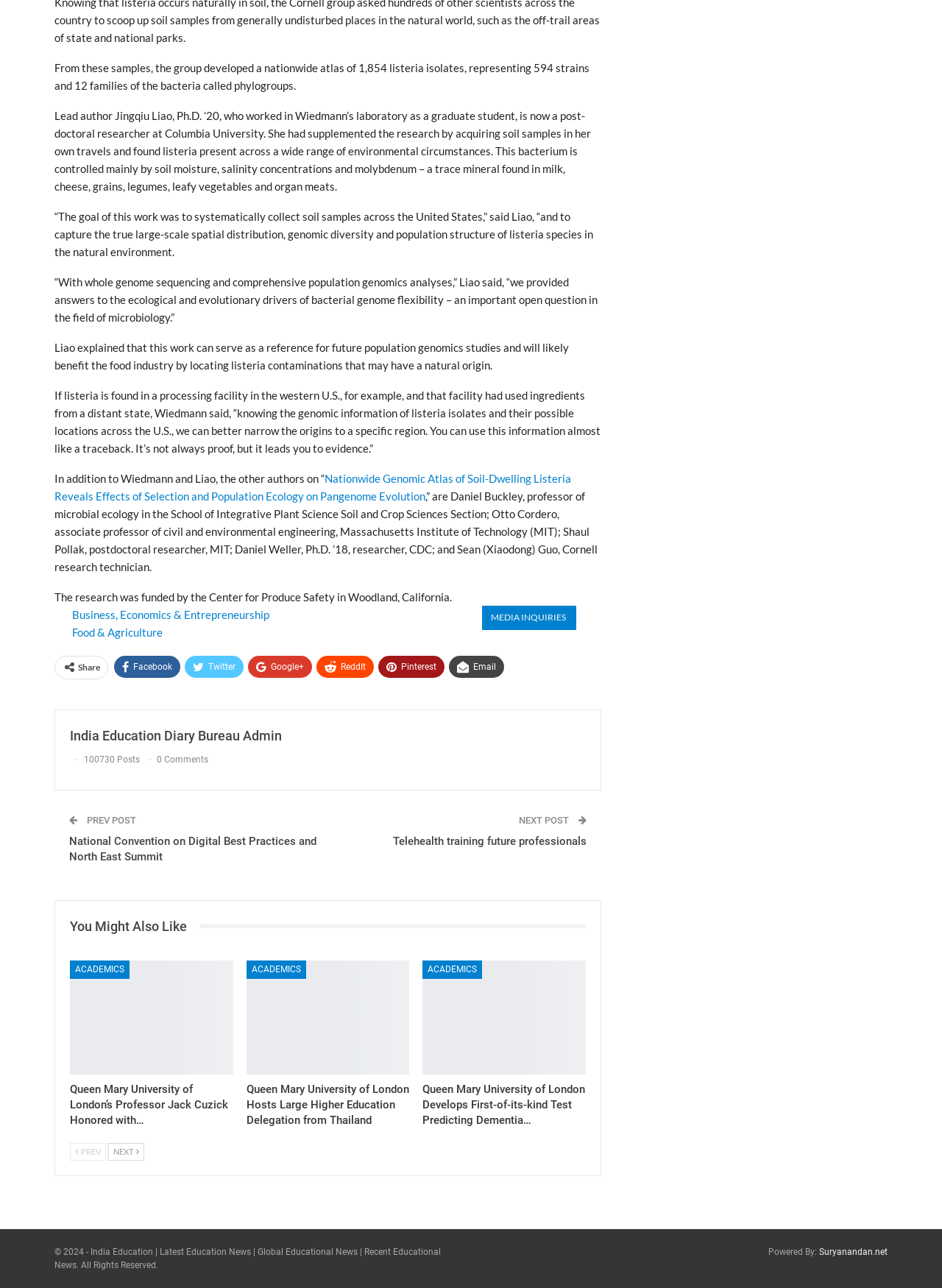Who is the lead author of the research?
Look at the image and respond with a one-word or short-phrase answer.

Jingqiu Liao